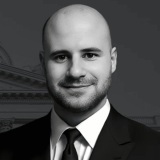Describe all significant details and elements found in the image.

This image features a confident, professional-looking man with a bald head and a well-groomed beard, dressed in a tailored black suit and tie. He stands against a muted background, suggesting a formal or legal environment, which aligns with his profession as a bankruptcy lawyer. The image serves as a visual introduction to James L. Arrasmith, who is highlighted as a premium lawyer in the context of answering legal queries. He practices in Sacramento, CA, and is noted for his expertise in bankruptcy law, providing insights and advice to clients regarding their legal options.